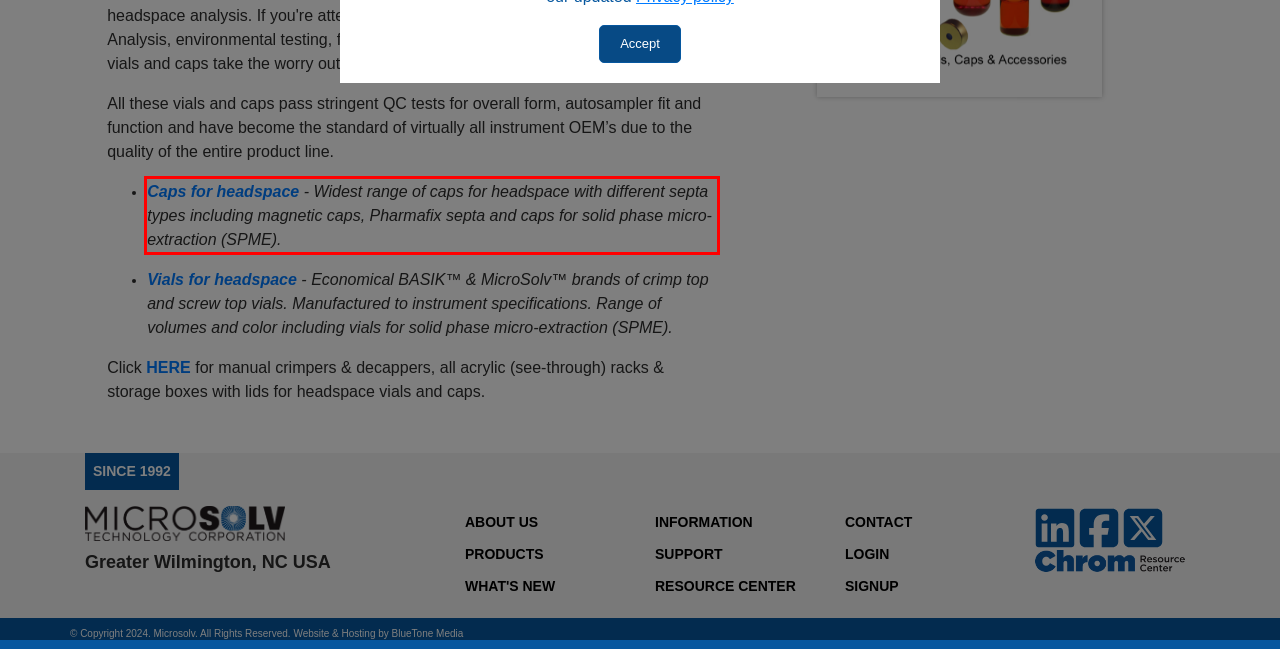You have a screenshot with a red rectangle around a UI element. Recognize and extract the text within this red bounding box using OCR.

Caps for headspace - Widest range of caps for headspace with different septa types including magnetic caps, Pharmafix septa and caps for solid phase micro-extraction (SPME).